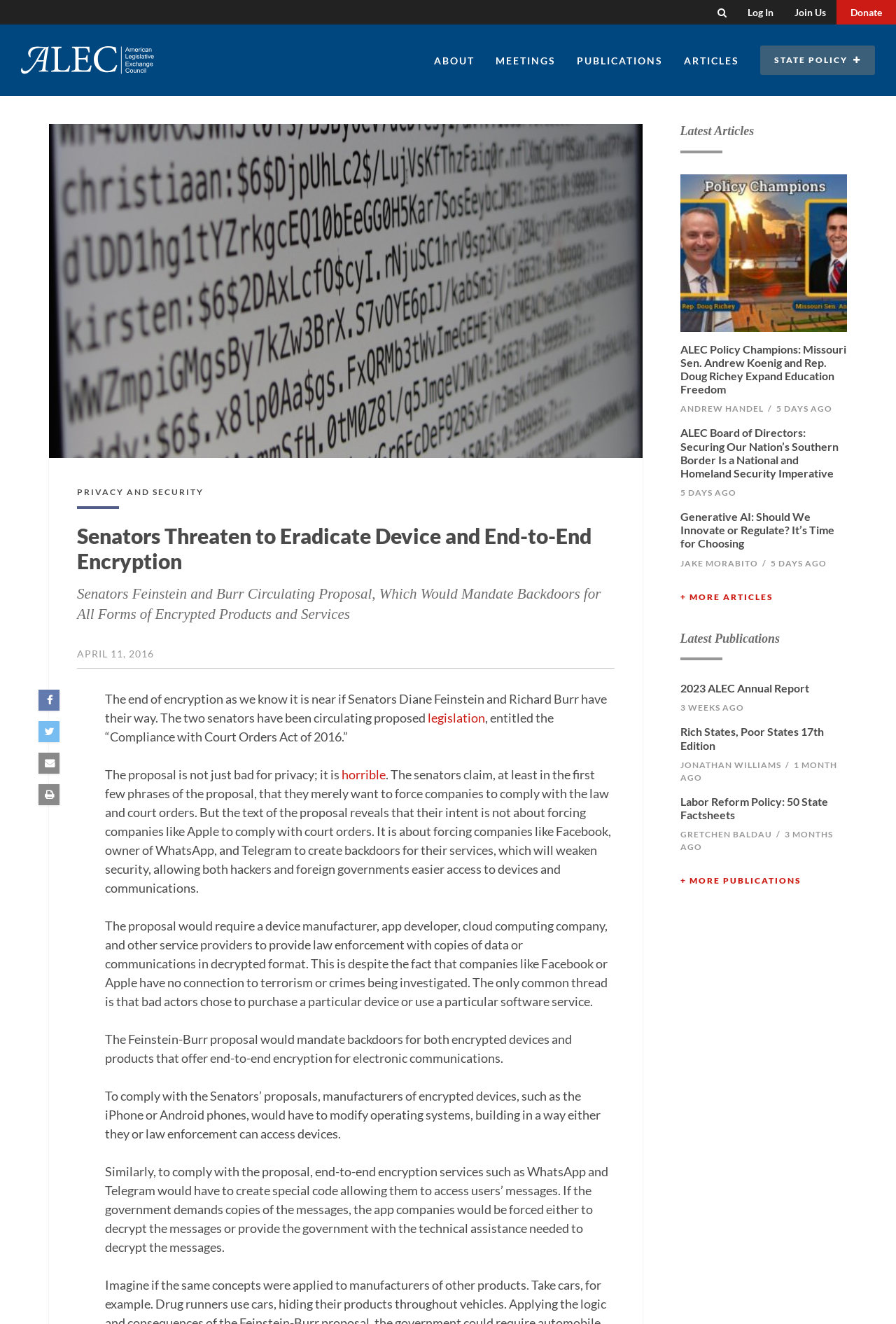Determine the coordinates of the bounding box for the clickable area needed to execute this instruction: "Read ALEC Policy Champions: Missouri Sen. Andrew Koenig and Rep. Doug Richey Expand Education Freedom".

[0.759, 0.258, 0.944, 0.299]